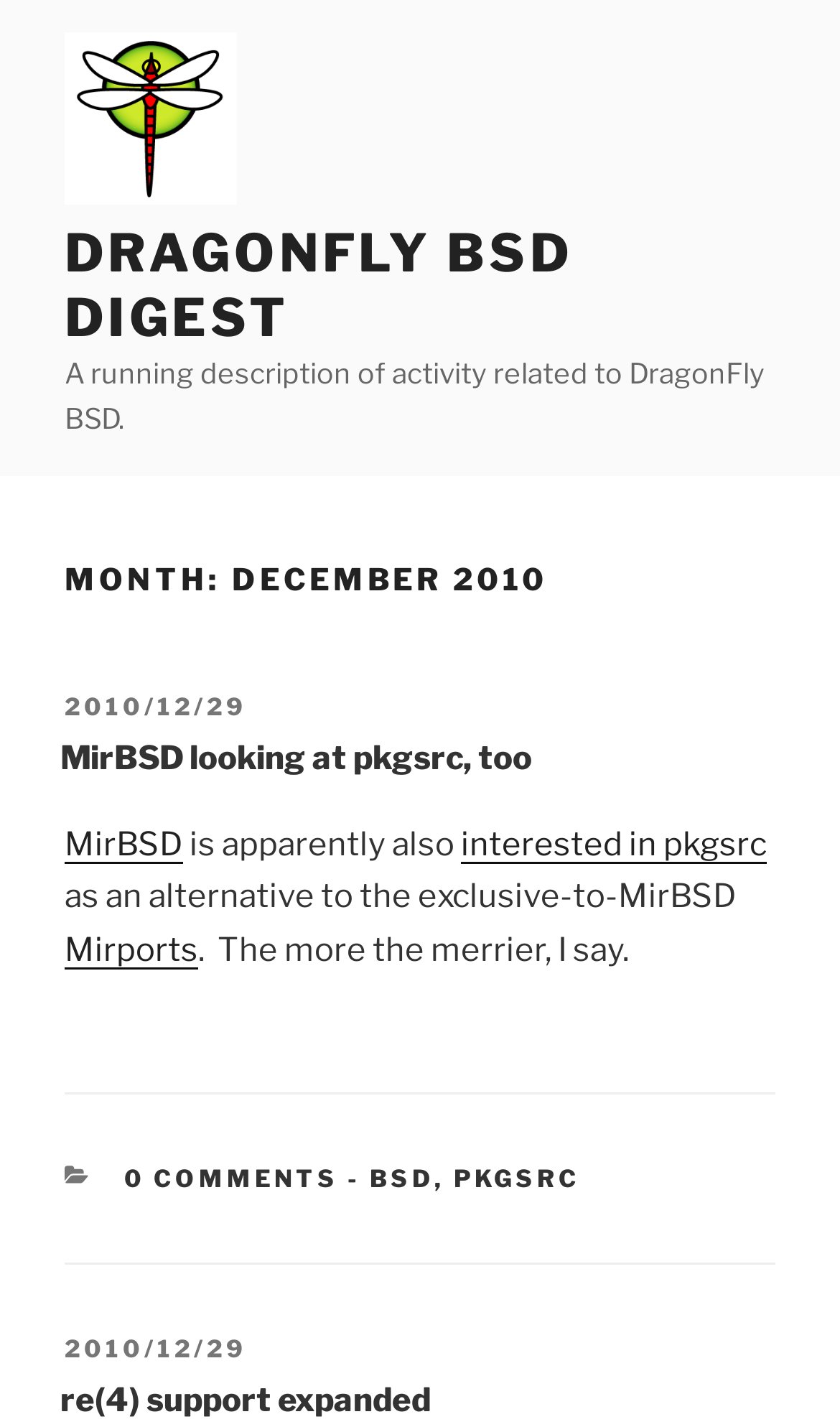Please identify the bounding box coordinates of the area that needs to be clicked to fulfill the following instruction: "Read more about MirBSD."

[0.077, 0.578, 0.218, 0.605]